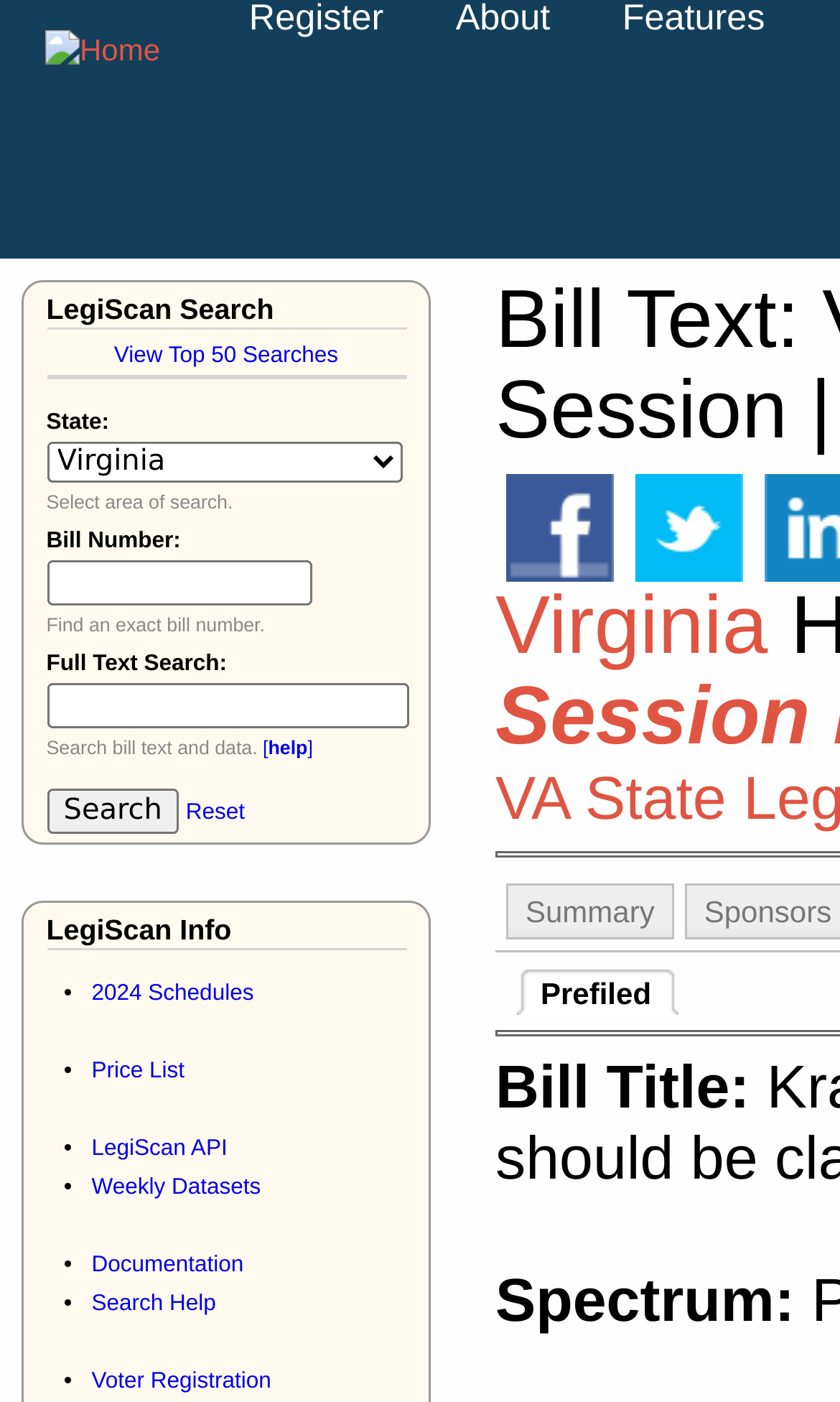Based on the description "Prefiled", find the bounding box of the specified UI element.

[0.615, 0.686, 0.809, 0.723]